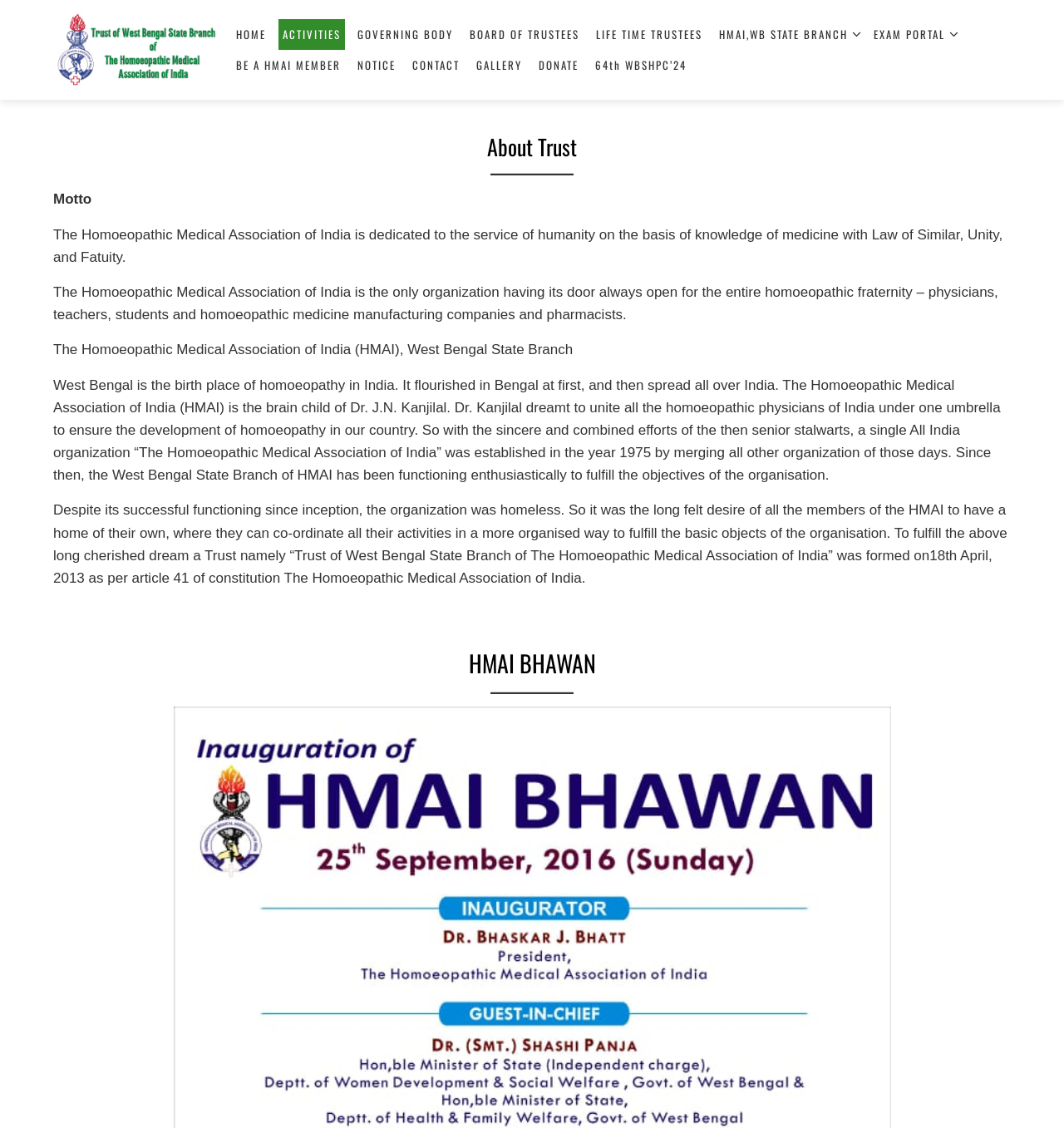Summarize the contents and layout of the webpage in detail.

The webpage is about the Homoeopathic Medical Association of India (HMAI) and its West Bengal State Branch. At the top, there is a logo image of Trust WB HMAI, accompanied by a link with the same name. Below the logo, there is a navigation menu with 9 links: HOME, ACTIVITIES, GOVERNING BODY, BOARD OF TRUSTEES, LIFE TIME TRUSTEES, HMAI,WB STATE BRANCH, EXAM PORTAL, BE A HMAI MEMBER, and NOTICE.

On the left side of the page, there is a section dedicated to the 64th WBSHPC’24. This section has a heading "About Trust" and a horizontal separator line. Below the separator, there are four paragraphs of text describing the motto and objectives of HMAI, its history, and the establishment of the Trust of West Bengal State Branch of HMAI.

Further down, there is another section with a heading "HMAI BHAWAN" and a horizontal separator line. However, there is no content below this section.

On the right side of the page, there are additional links: CONTACT, GALLERY, DONATE, and 64th WBSHPC’24.